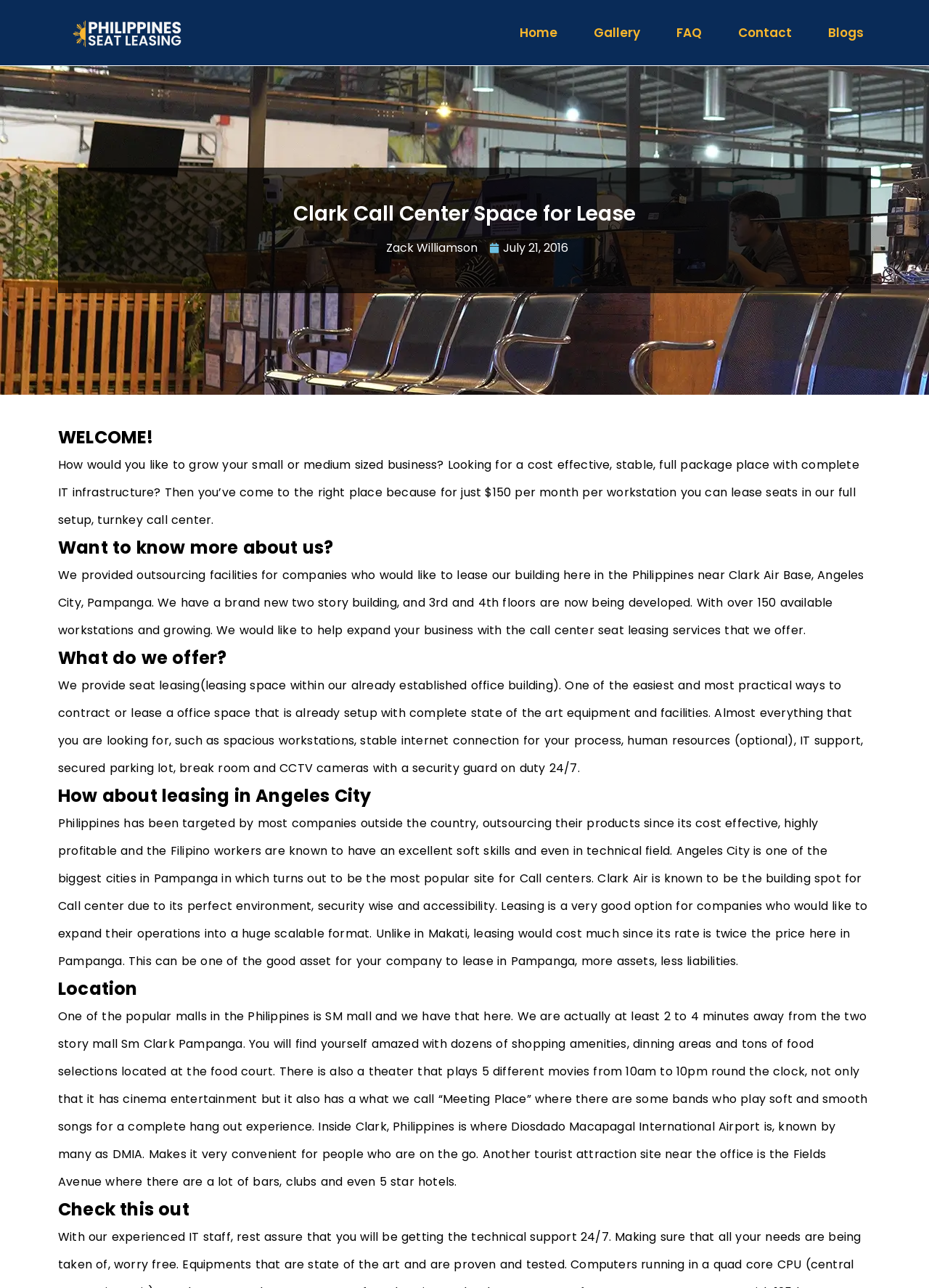Look at the image and answer the question in detail:
How many available workstations are there?

The answer can be found in the StaticText element with the text 'We provided outsourcing facilities for companies who would like to lease our building here in the Philippines ...'. It mentions that there are over 150 available workstations and growing.